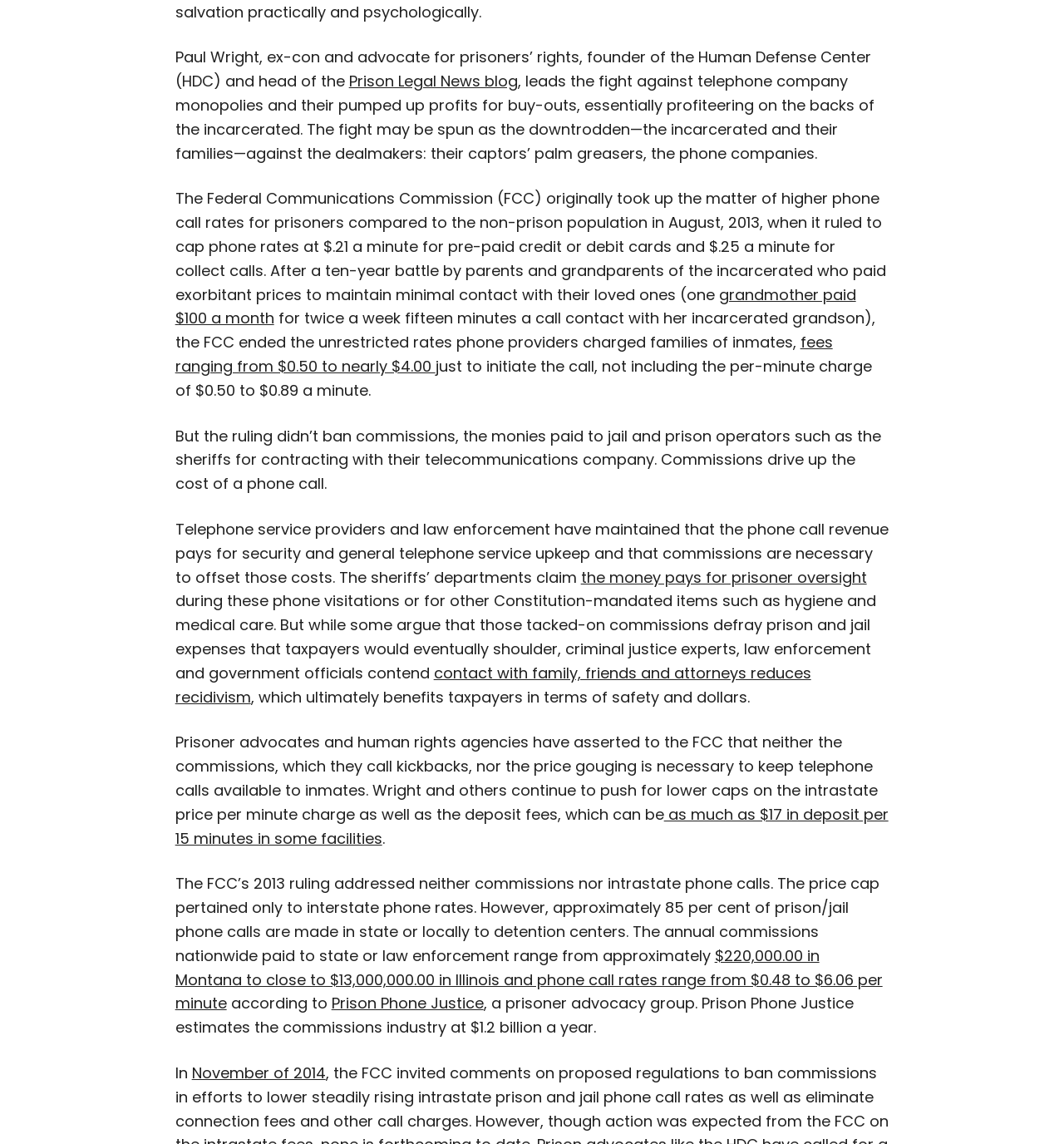Identify the bounding box coordinates for the UI element described as: "Prison Phone Justice". The coordinates should be provided as four floats between 0 and 1: [left, top, right, bottom].

[0.311, 0.868, 0.454, 0.886]